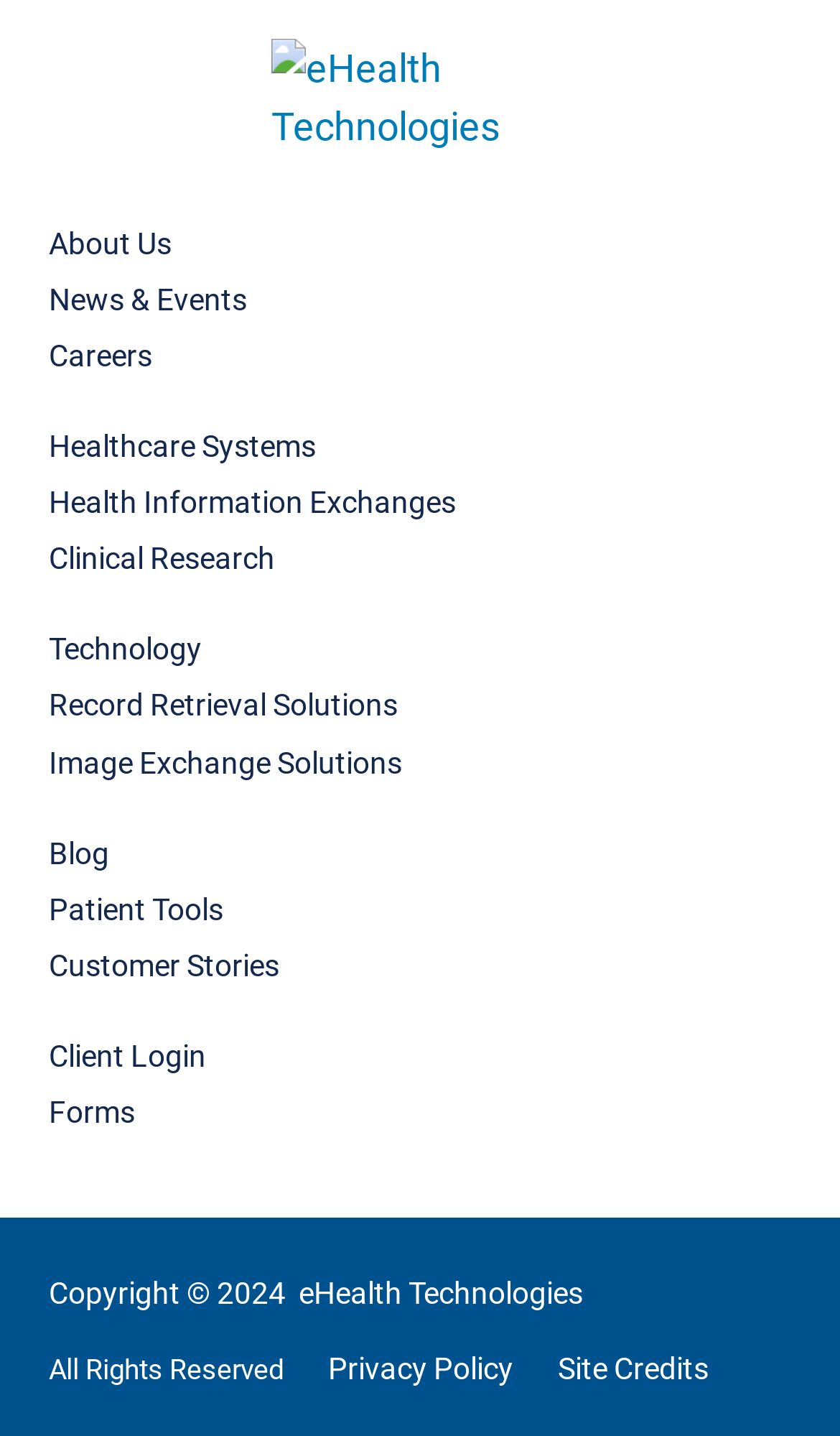How many links are there in the footer section?
Based on the image, answer the question with as much detail as possible.

I looked at the footer section and found four links: 'Privacy Policy', 'Site Credits', 'Legal', and 'Copyright'.